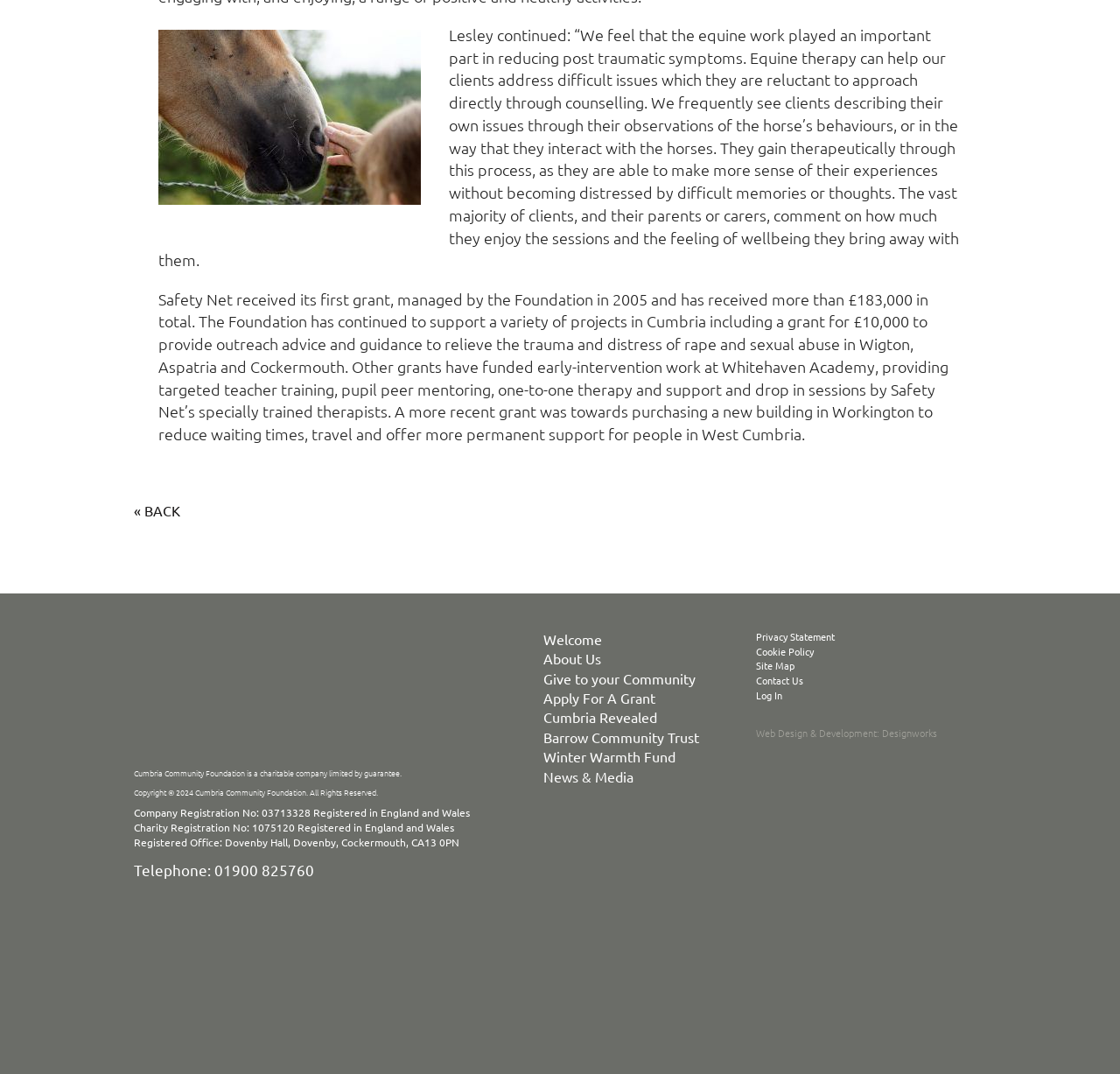Please find the bounding box coordinates of the clickable region needed to complete the following instruction: "Click the 'Log In' link". The bounding box coordinates must consist of four float numbers between 0 and 1, i.e., [left, top, right, bottom].

[0.675, 0.641, 0.698, 0.654]